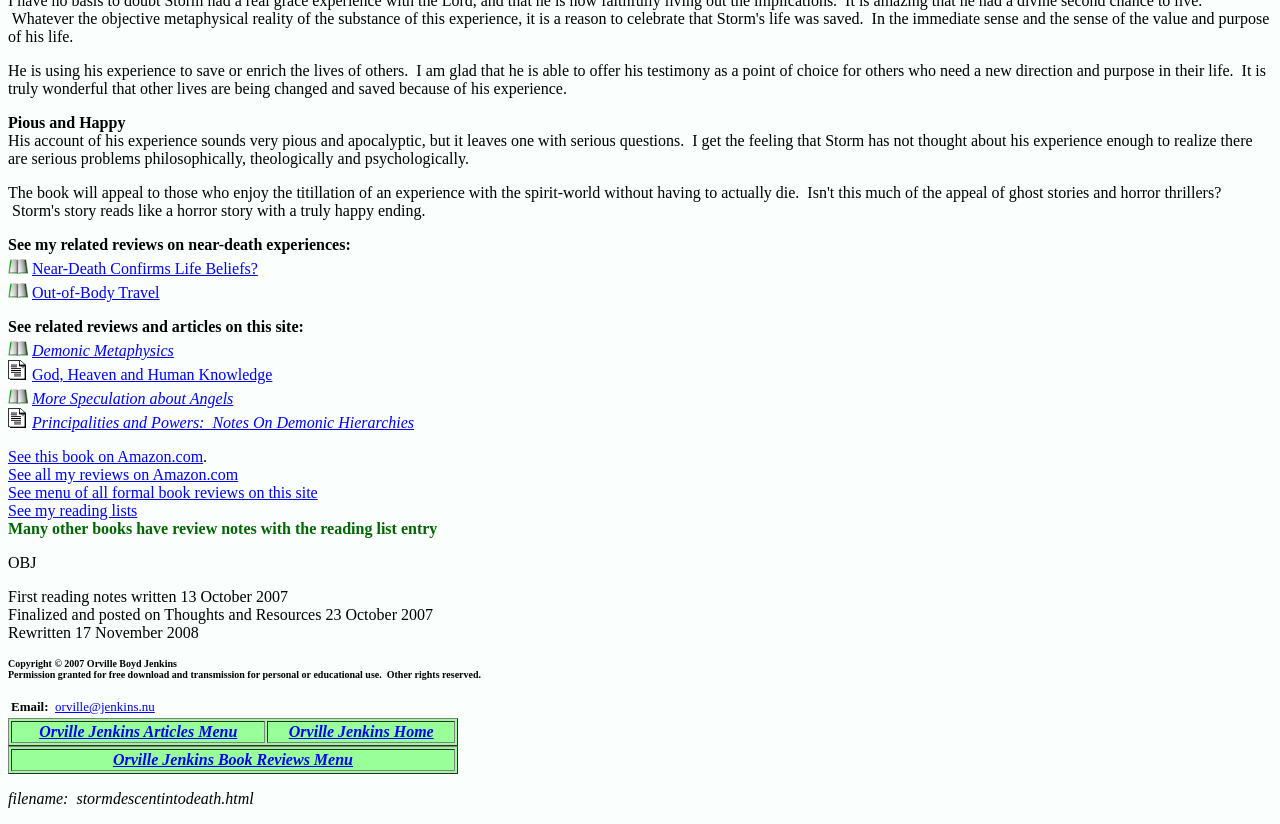What is the topic of the book being reviewed?
Based on the image content, provide your answer in one word or a short phrase.

Near-death experience